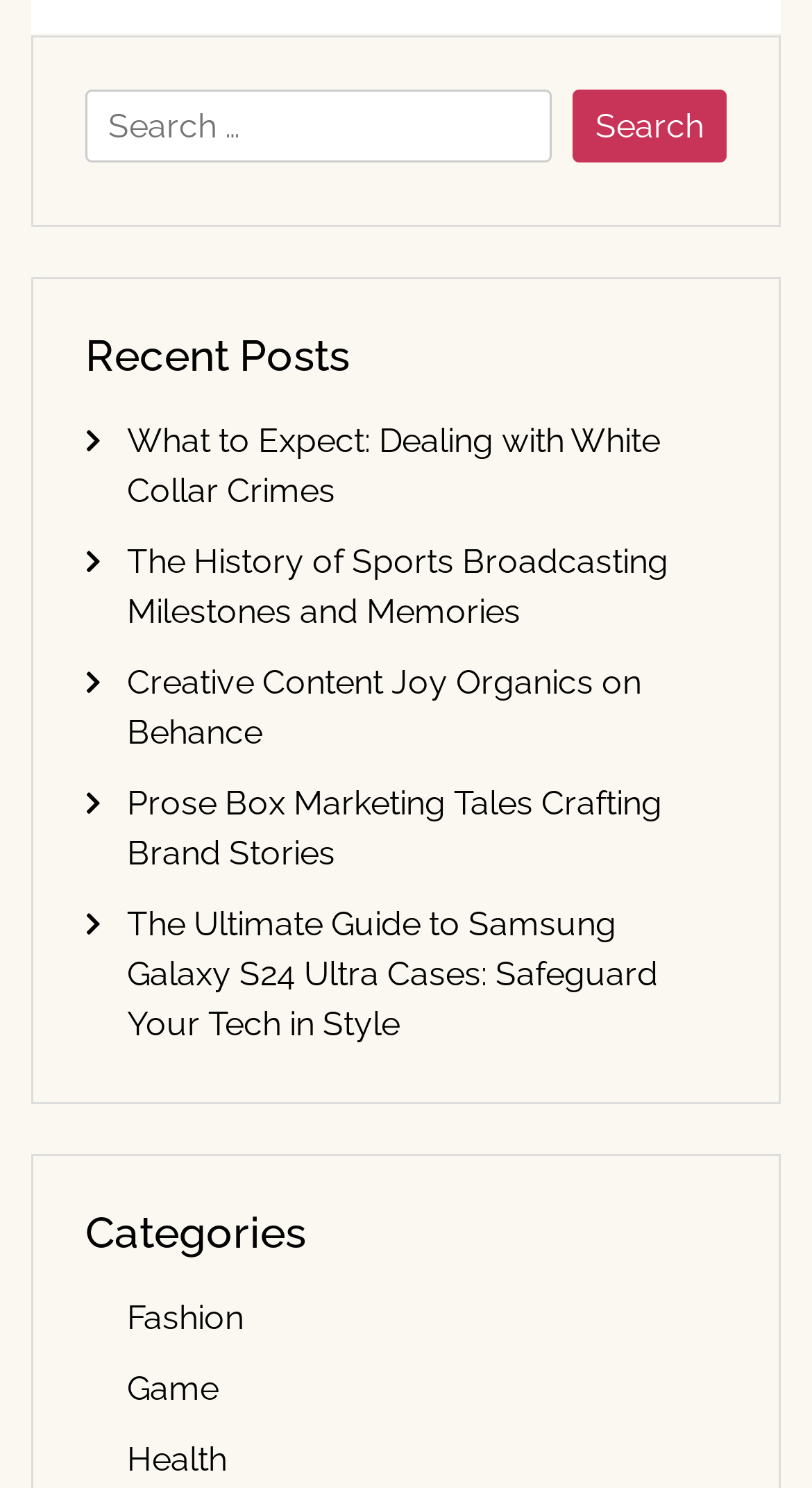Please determine the bounding box coordinates for the UI element described here. Use the format (top-left x, top-left y, bottom-right x, bottom-right y) with values bounded between 0 and 1: parent_node: Clipway aria-label="Menu"

None